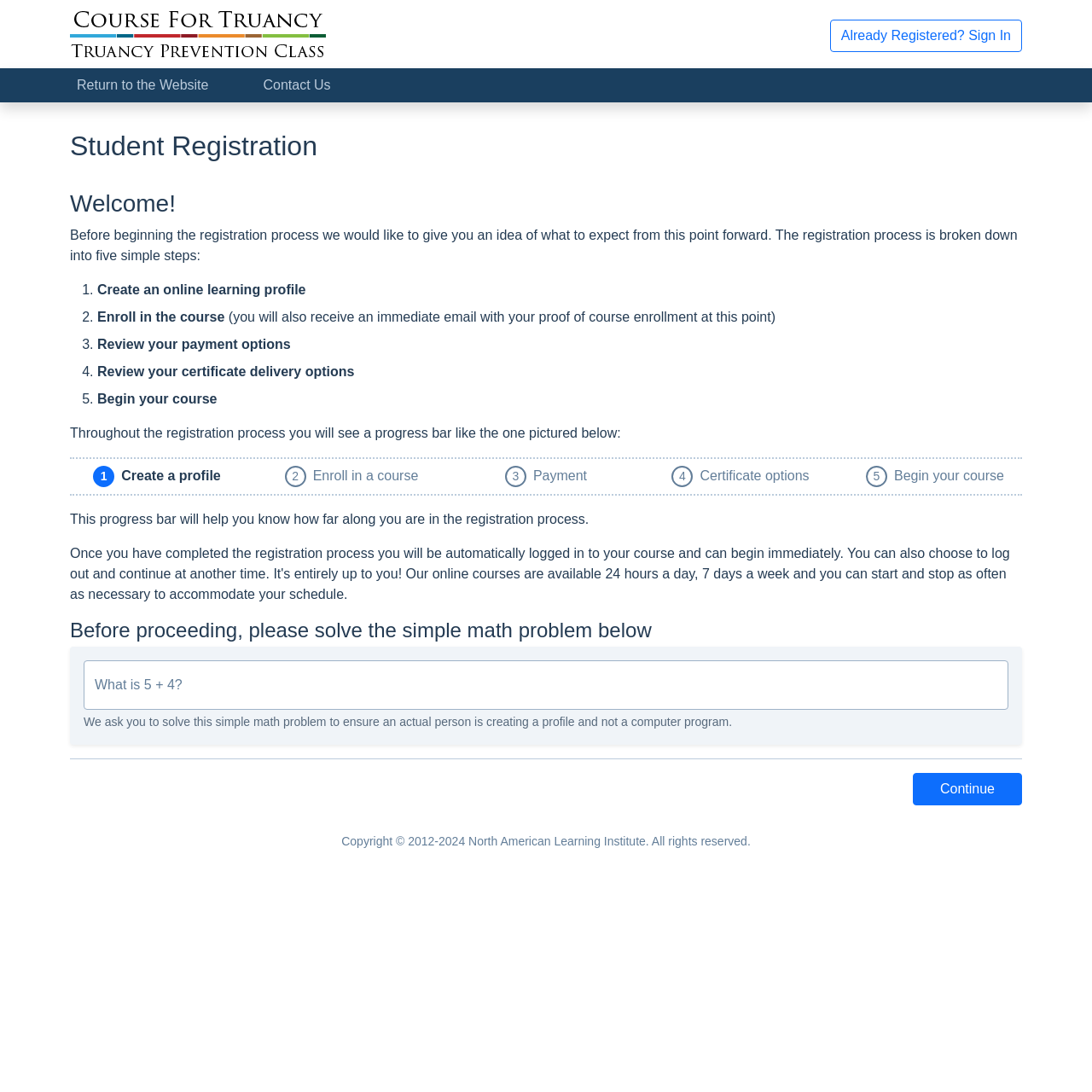Please provide a one-word or short phrase answer to the question:
What is the purpose of the math problem?

To ensure an actual person is creating a profile